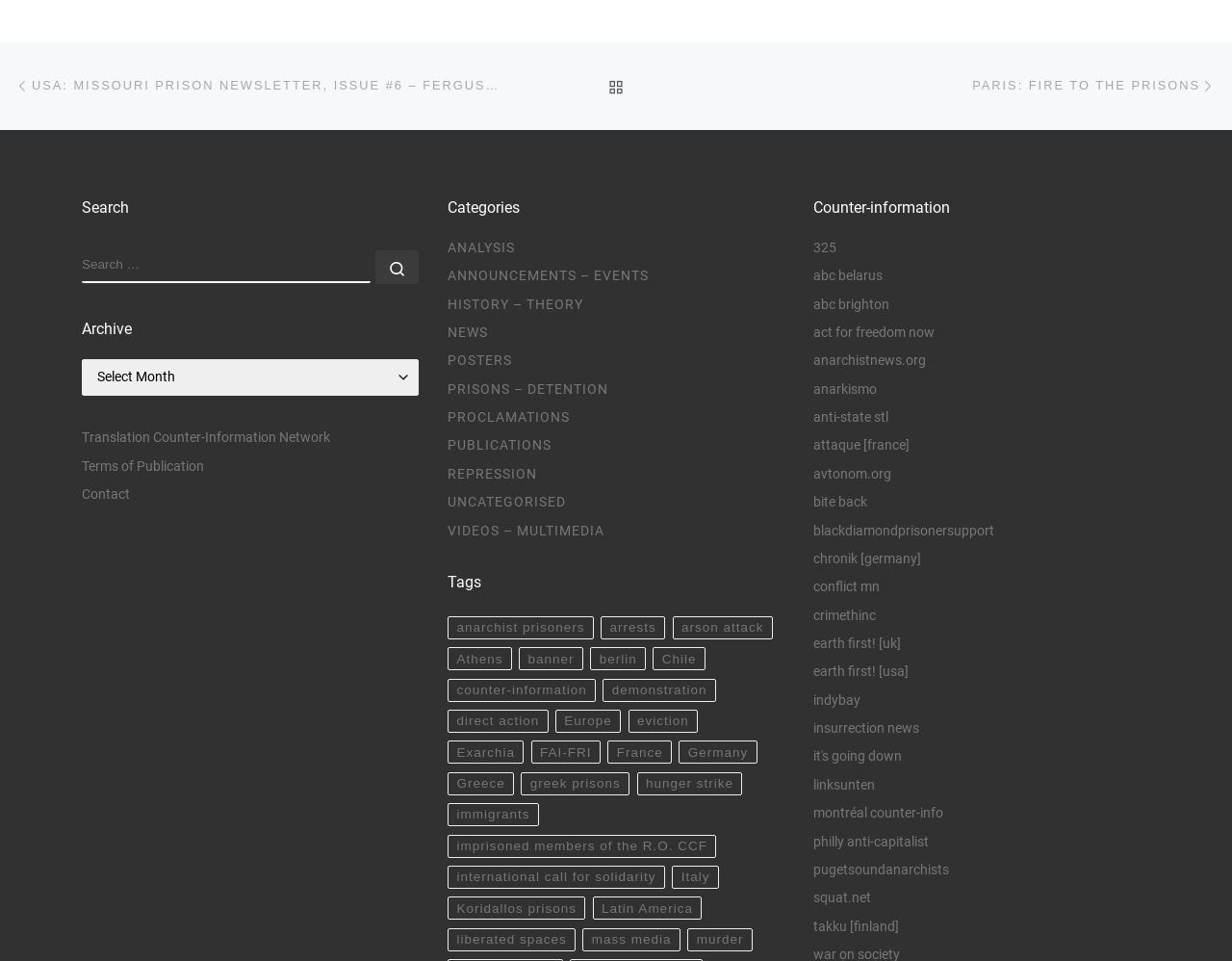Please identify the coordinates of the bounding box for the clickable region that will accomplish this instruction: "View post list".

[0.492, 0.063, 0.508, 0.116]